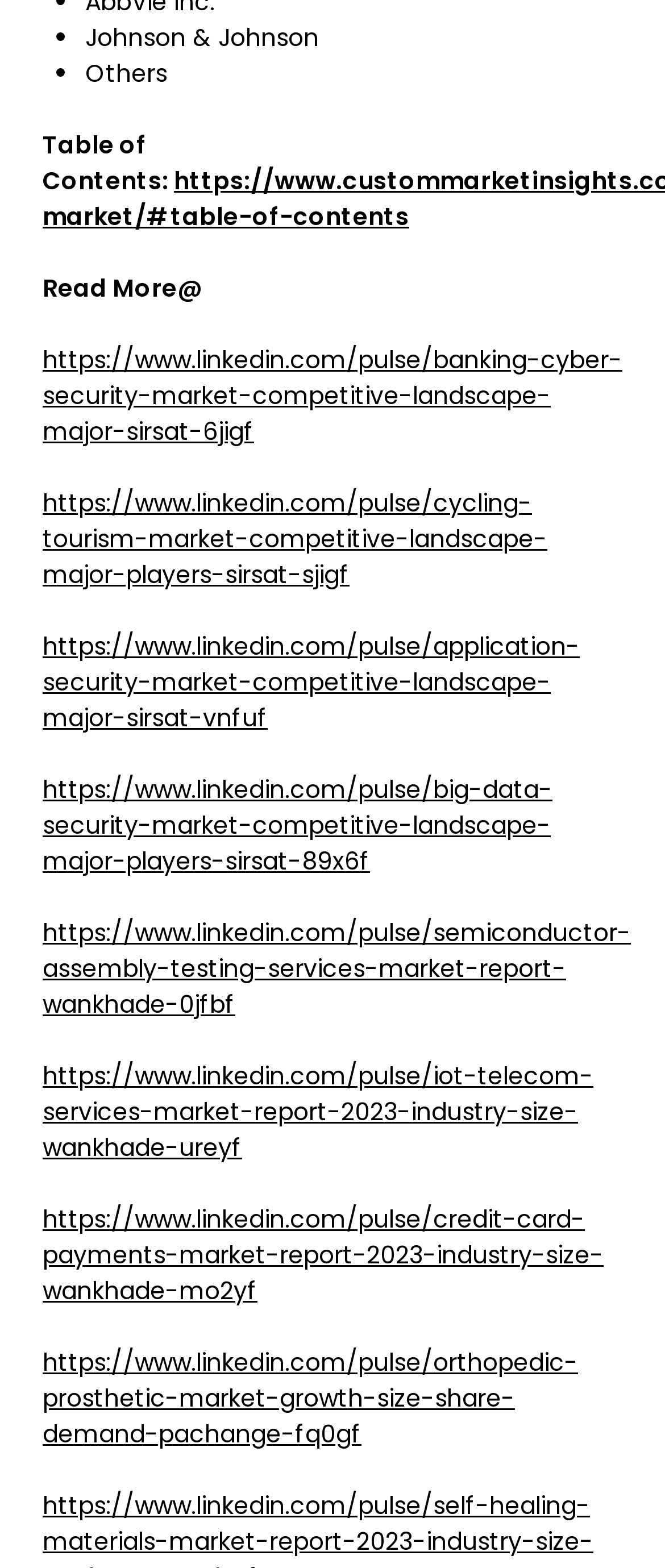Give a concise answer using only one word or phrase for this question:
What is the URL of the first link?

https://www.linkedin.com/pulse/banking-cyber-security-market-competitive-landscape-major-sirsat-6jigf